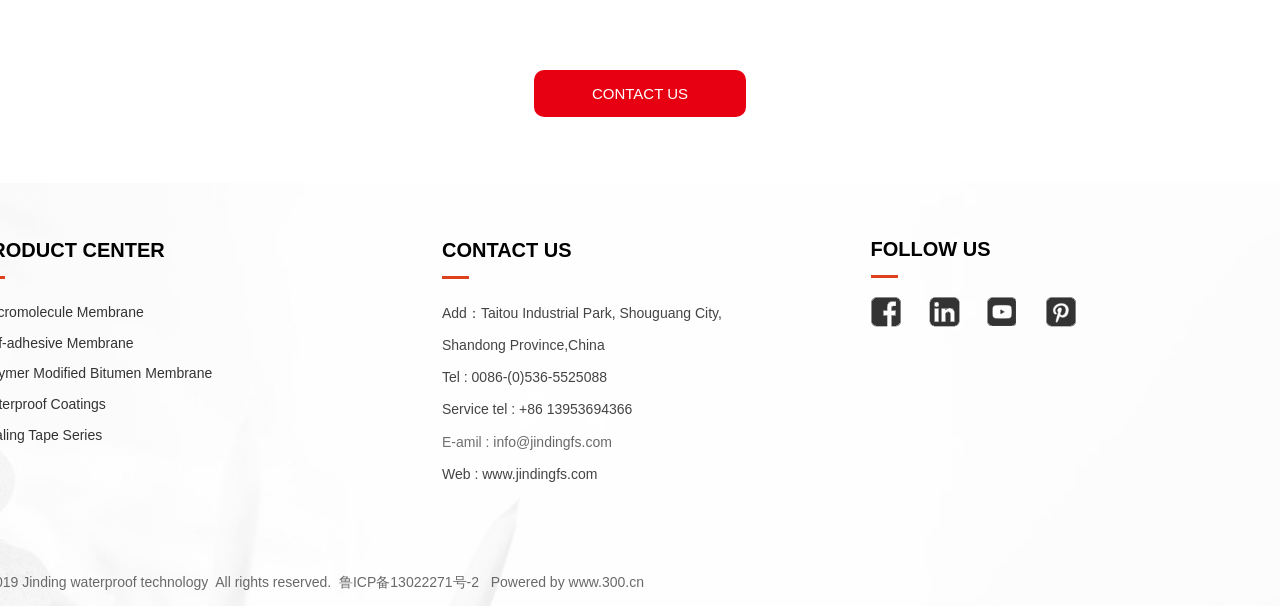Please specify the bounding box coordinates for the clickable region that will help you carry out the instruction: "Get in touch with our service team".

[0.345, 0.662, 0.494, 0.689]